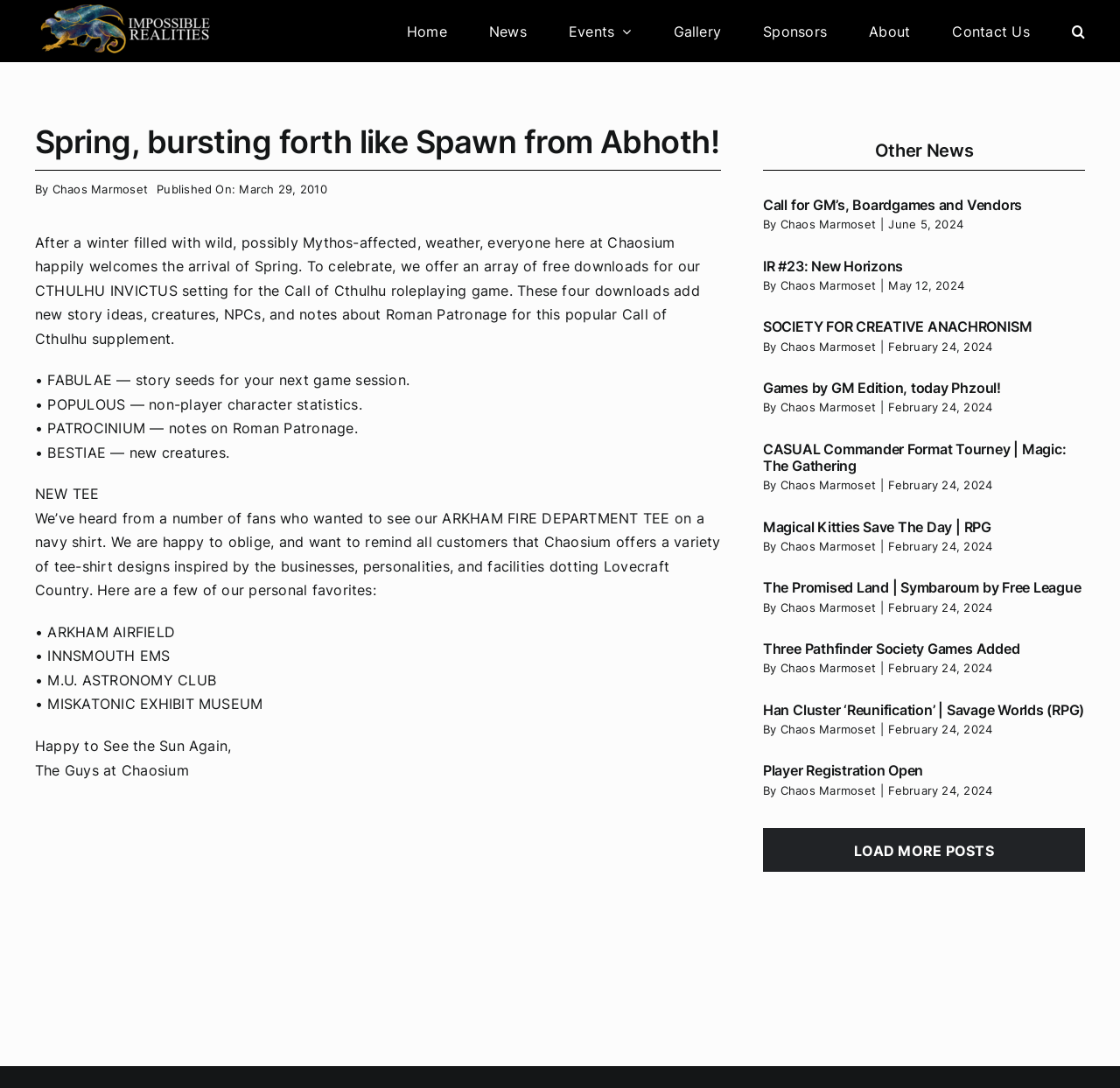Find the UI element described as: "Three Pathfinder Society Games Added" and predict its bounding box coordinates. Ensure the coordinates are four float numbers between 0 and 1, [left, top, right, bottom].

[0.681, 0.588, 0.91, 0.604]